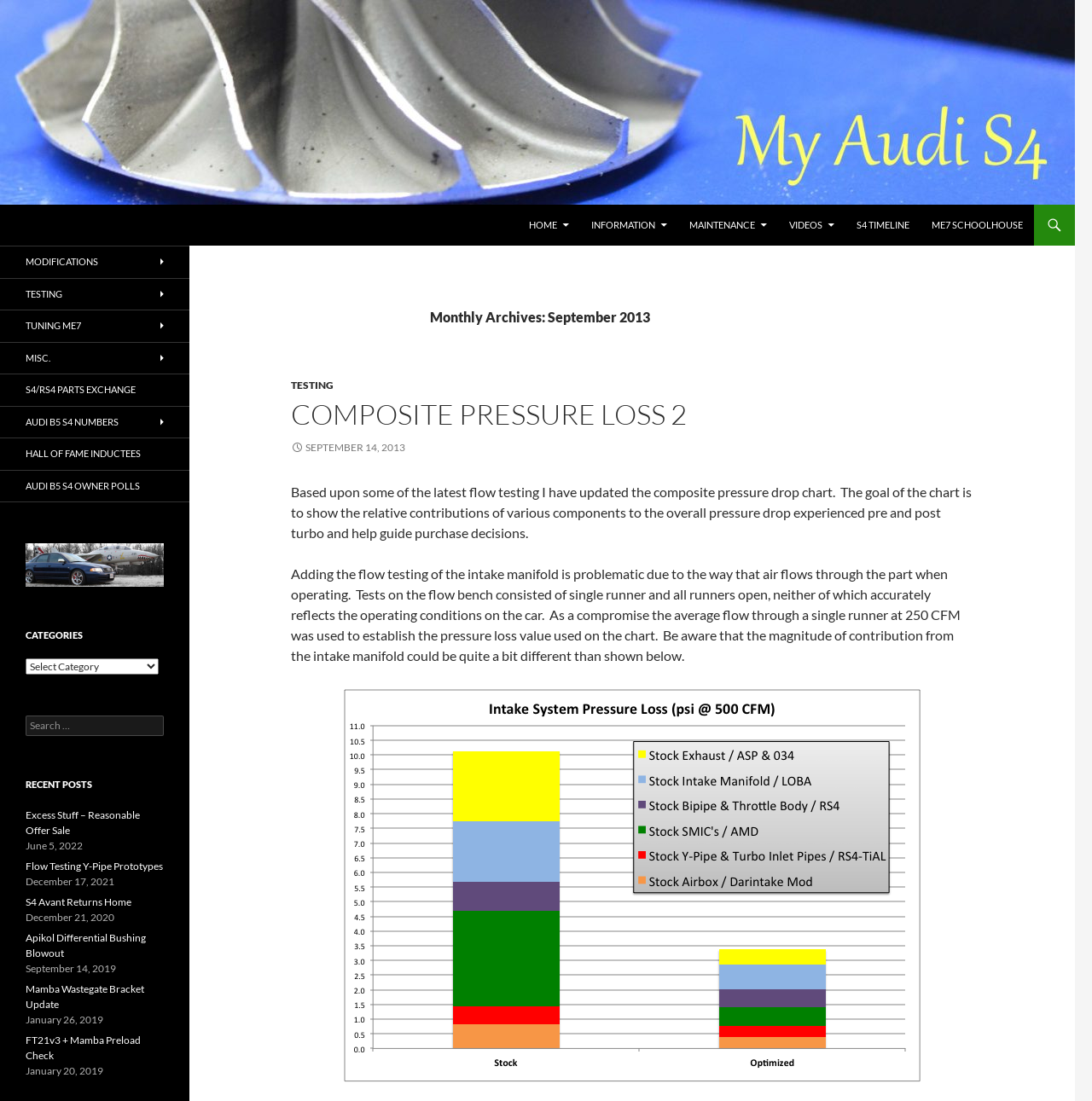What is the issue with testing the intake manifold?
Please ensure your answer is as detailed and informative as possible.

According to the article, testing the intake manifold is problematic due to the way air flows through the part when operating. The flow bench tests consisted of single runner and all runners open, neither of which accurately reflects the operating conditions on the car. As a compromise, the average flow through a single runner at 250 CFM was used to establish the pressure loss value used on the chart.